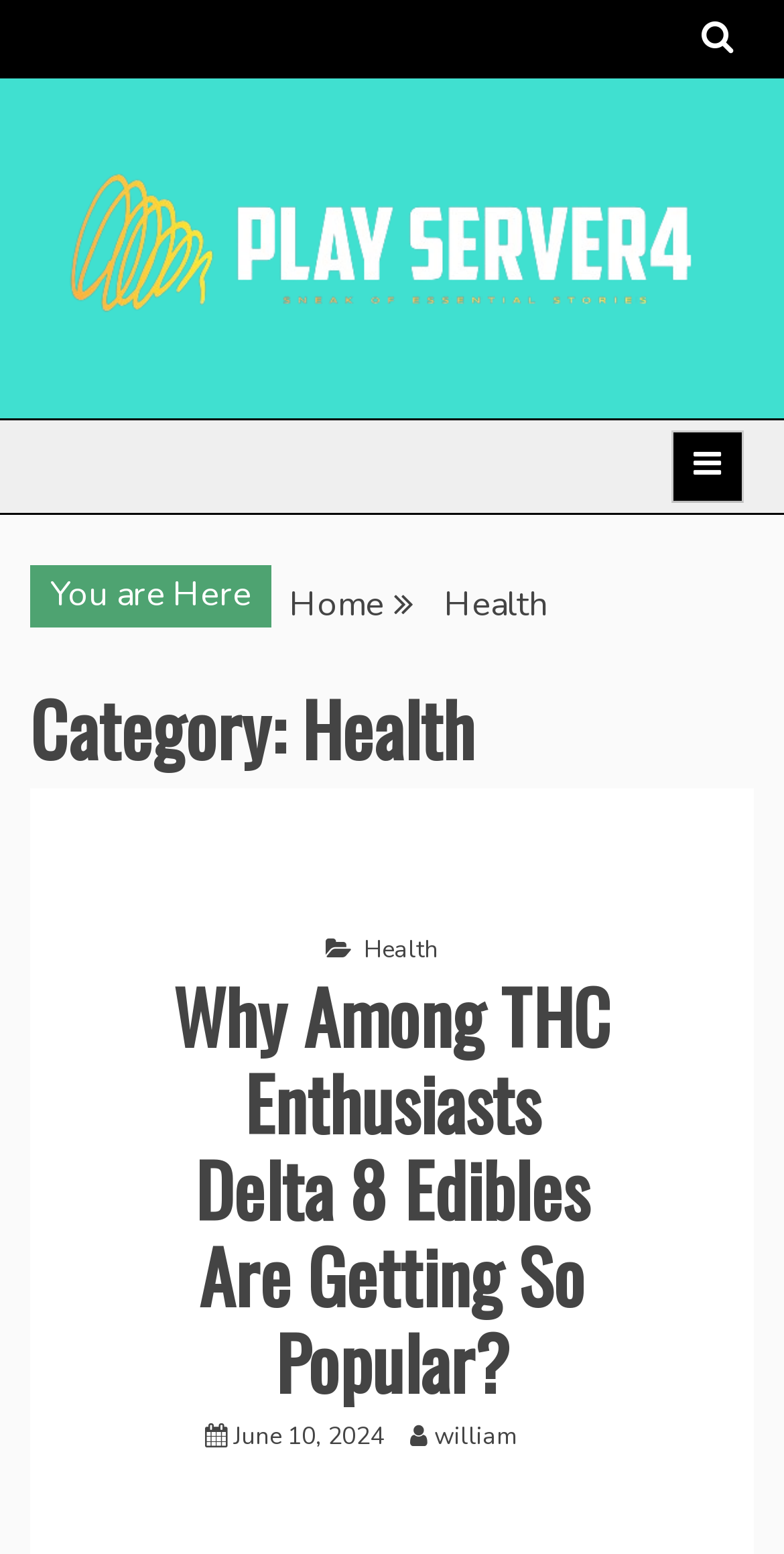Please provide a comprehensive response to the question based on the details in the image: What is the title of the article on the webpage?

I found a heading element with the text 'Why Among THC Enthusiasts Delta 8 Edibles Are Getting So Popular?' which is likely to be the title of the article on the webpage.